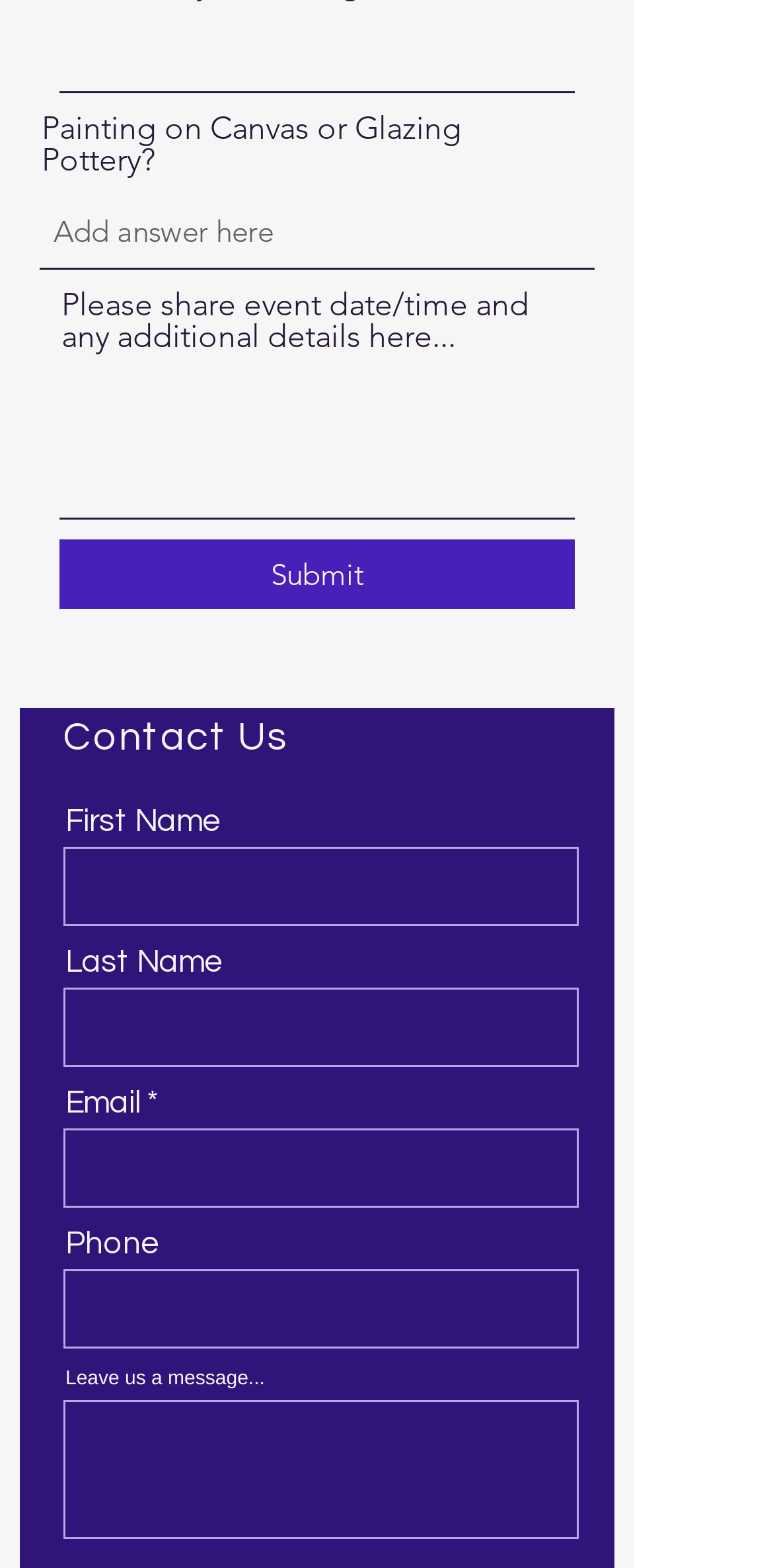Can you find the bounding box coordinates for the element that needs to be clicked to execute this instruction: "Visit the website www.theswissavenue.com"? The coordinates should be given as four float numbers between 0 and 1, i.e., [left, top, right, bottom].

None